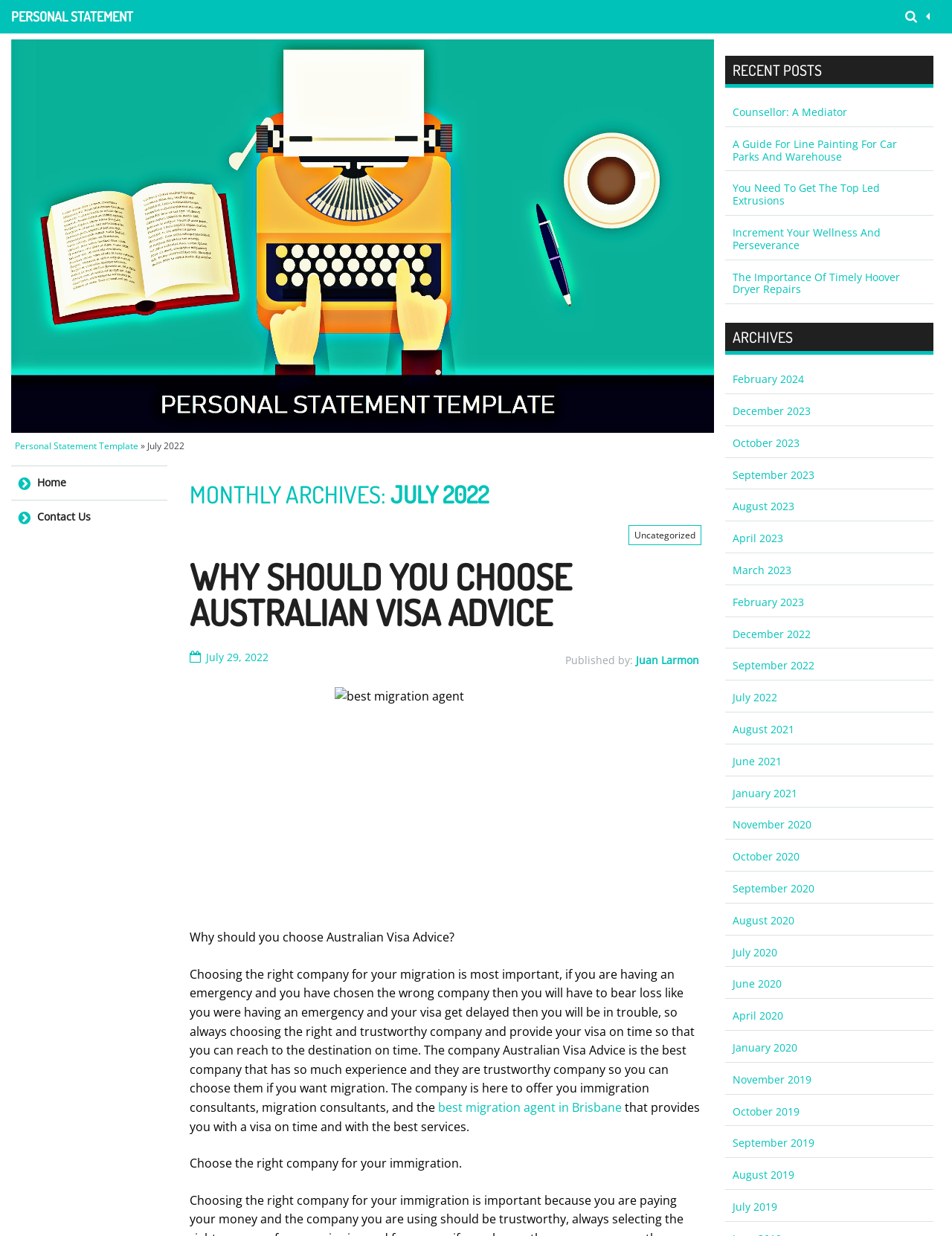Illustrate the webpage's structure and main components comprehensively.

This webpage is about a personal statement template, specifically for July 2022. At the top, there is a heading "PERSONAL STATEMENT TEMPLATE" with a link to the same title. To the right of this heading, there is a small icon represented by "\uf002". Below the heading, there is a link to "Personal Statement Template" with a small arrow icon pointing to the right, indicating a dropdown menu.

On the left side of the page, there is a section with a heading "MONTHLY ARCHIVES: JULY 2022". Below this heading, there are several links to articles, including "WHY SHOULD YOU CHOOSE AUSTRALIAN VISA ADVICE" and "Uncategorized". There is also an image with the alt text "best migration agent" and a paragraph of text describing the importance of choosing the right company for migration.

To the right of the image, there is a section with a heading "RECENT POSTS" and several links to recent articles, including "Counsellor: A Mediator" and "A Guide For Line Painting For Car Parks And Warehouse". Below this section, there is another section with a heading "ARCHIVES" and several links to monthly archives, ranging from February 2024 to July 2019.

At the top right corner of the page, there are several links, including "Skip to content", "Home", and "Contact Us".